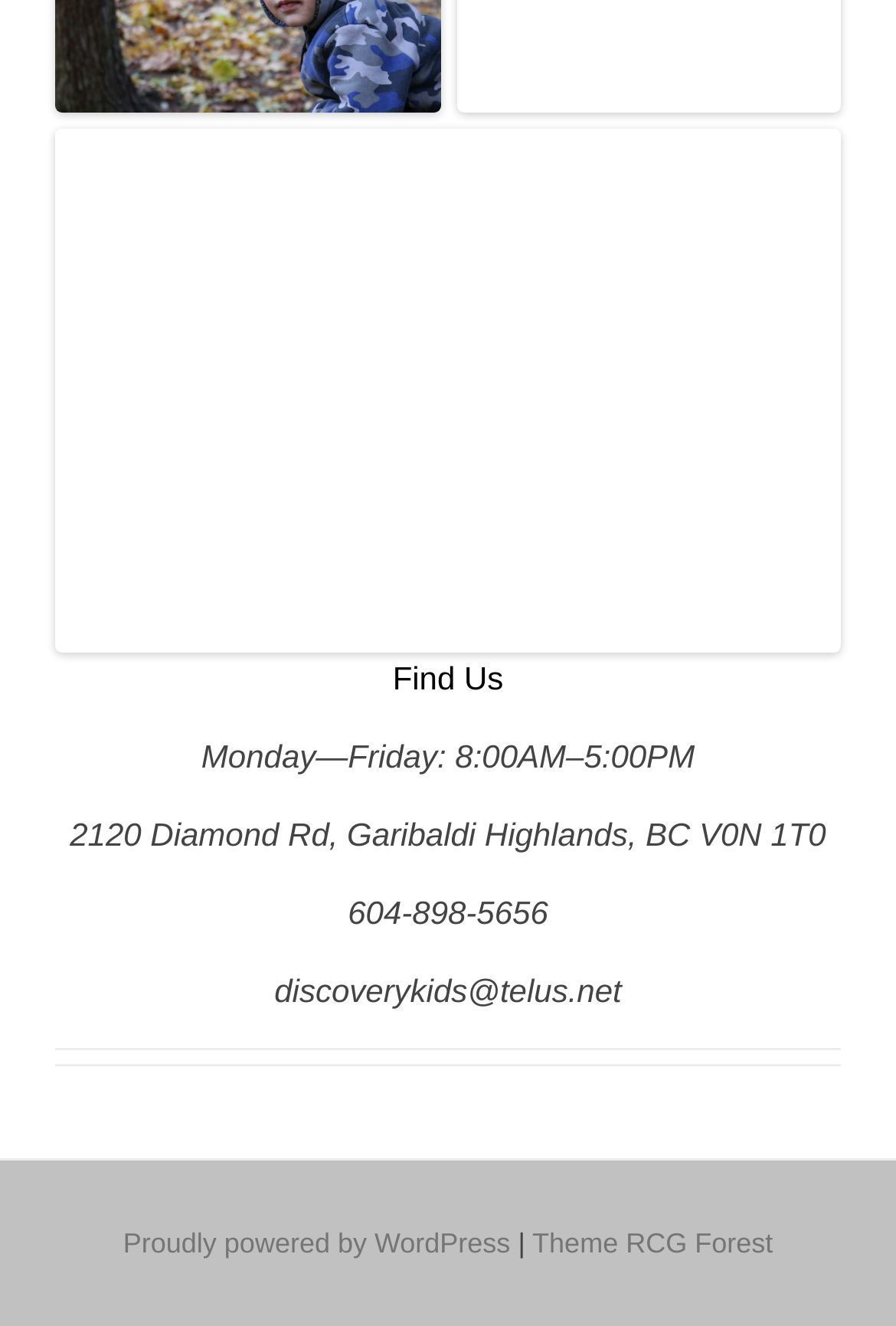Please specify the bounding box coordinates in the format (top-left x, top-left y, bottom-right x, bottom-right y), with values ranging from 0 to 1. Identify the bounding box for the UI component described as follows: Proudly powered by WordPress

[0.137, 0.925, 0.57, 0.95]